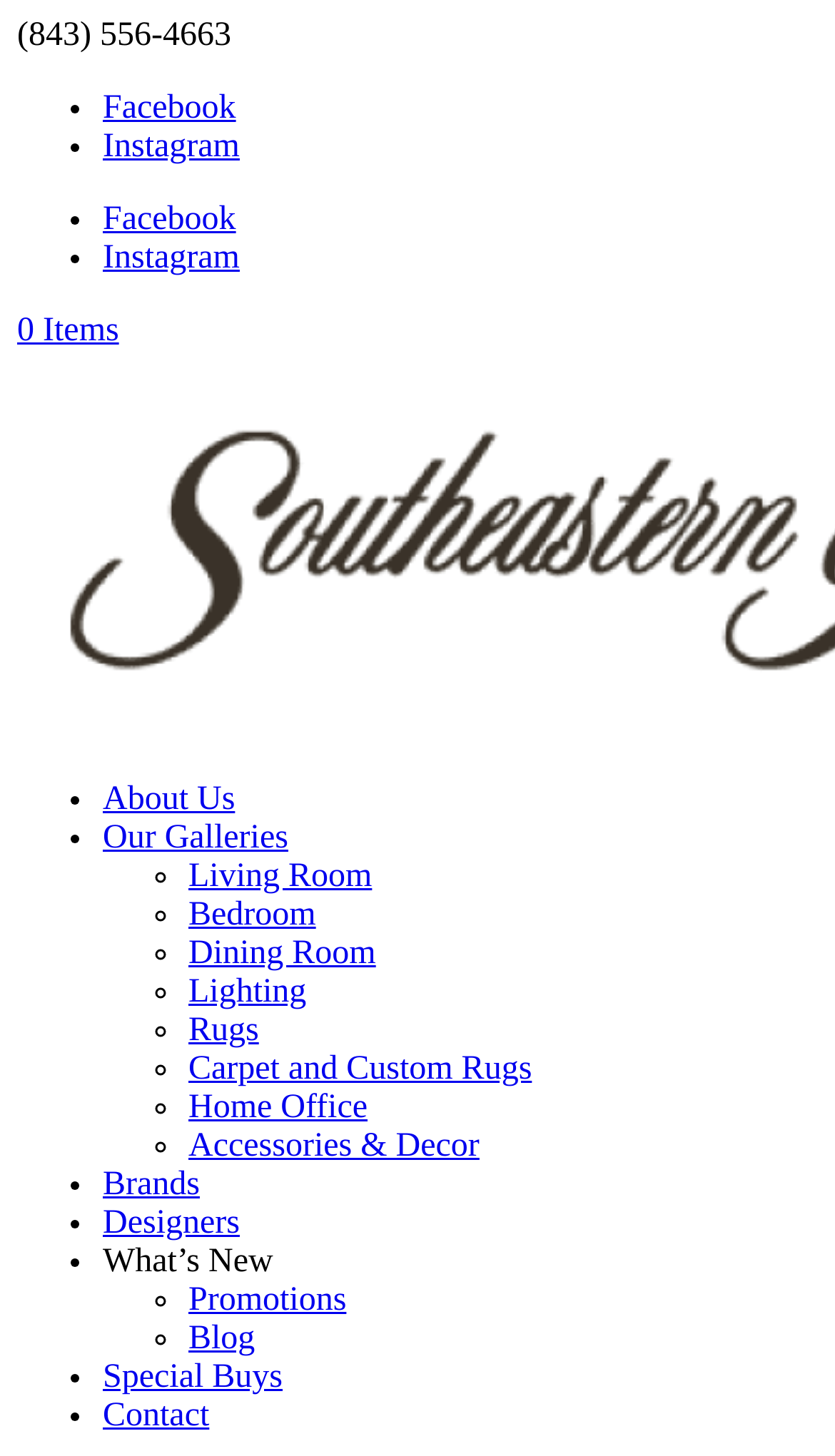Generate a comprehensive description of the webpage.

The webpage is a dating site focused on sugar babies, with the title "Sugar babies dating - Ignite Your Love Life". At the top left, there is a phone number "(843) 556-4663" displayed. Below the title, there are social media links to Facebook and Instagram, arranged horizontally with bullet points in between.

On the top right, there is a link "0 Items" which appears to be a shopping cart indicator. Below this, there are several links arranged vertically with bullet points in between, including "About Us", "Our Galleries", and others.

Further down, there are more links arranged in a similar vertical list with circular bullet points, including "Living Room", "Bedroom", "Dining Room", and others, which seem to be categories for a home decor or furniture website.

Below this list, there are more links with bullet points, including "Brands", "Designers", and "What's New". The "What's New" link is followed by a list of links with circular bullet points, including "Promotions", "Blog", and others.

At the bottom of the page, there are more links with bullet points, including "Special Buys" and "Contact". Overall, the webpage appears to be a dating site with a focus on sugar babies, but also has links to other topics such as home decor and furniture.